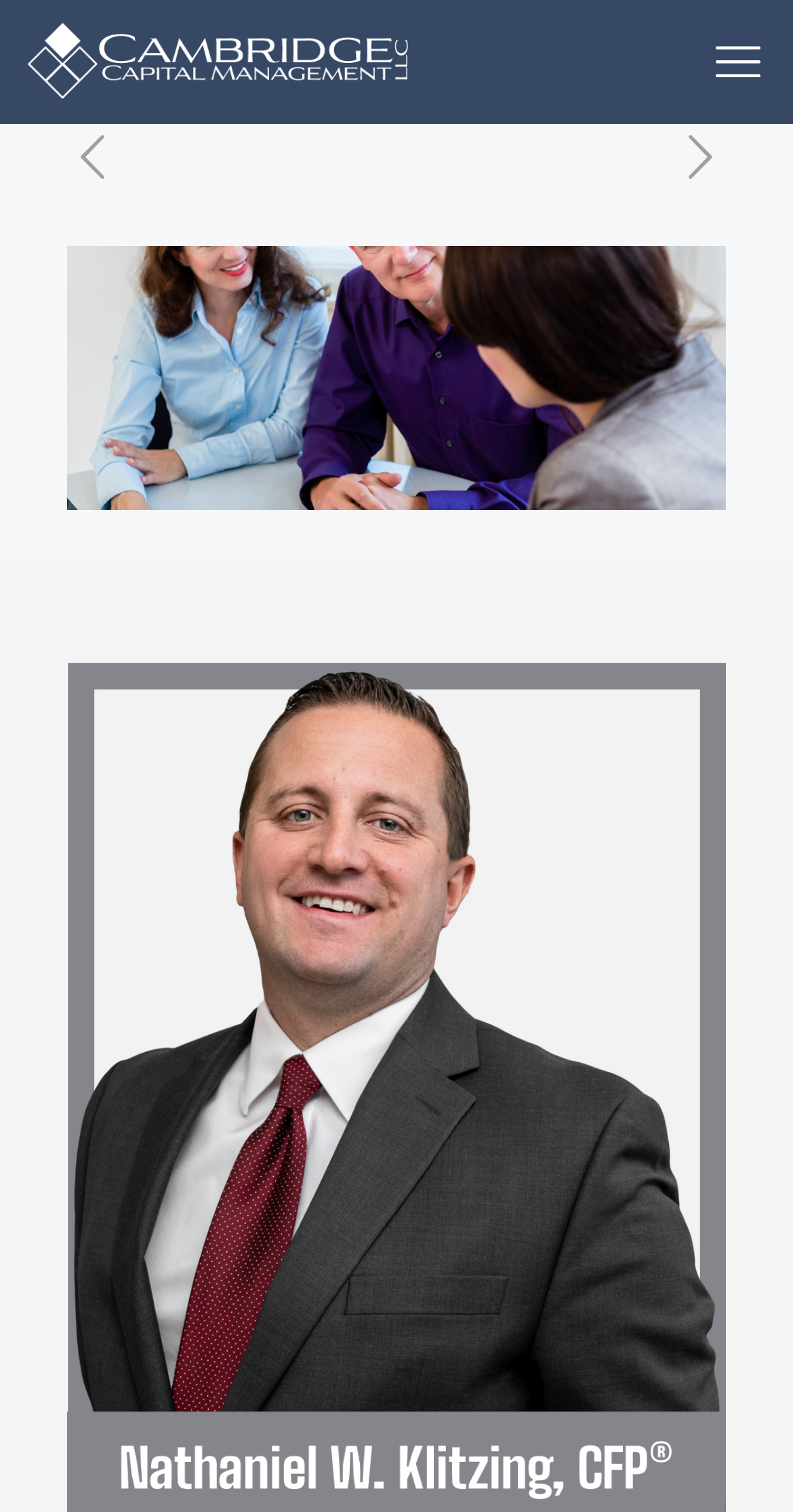Answer the question in one word or a short phrase:
What type of content is on this webpage?

Blog post